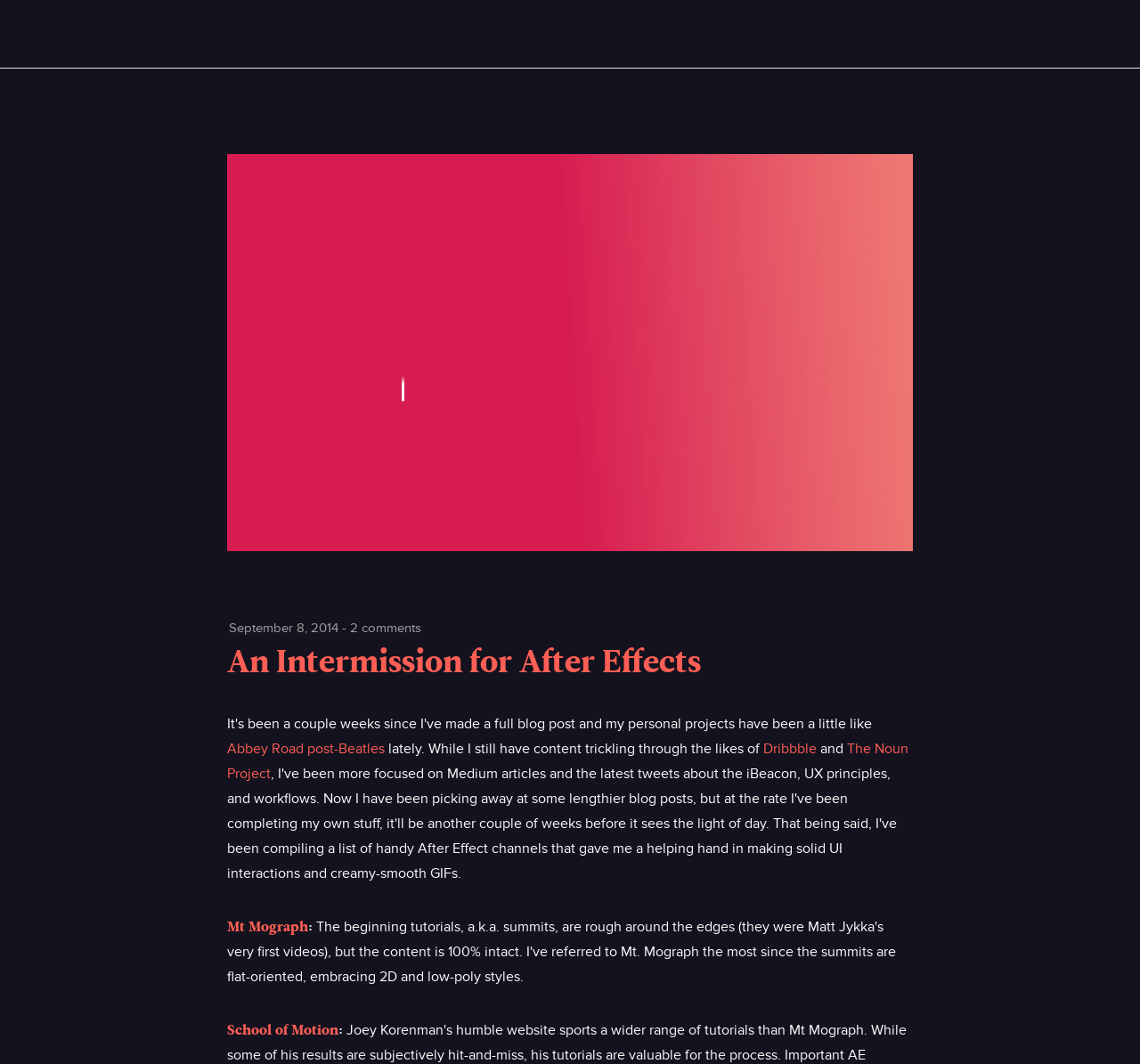Identify the bounding box coordinates for the UI element described as follows: "Dribbble". Ensure the coordinates are four float numbers between 0 and 1, formatted as [left, top, right, bottom].

[0.67, 0.695, 0.716, 0.712]